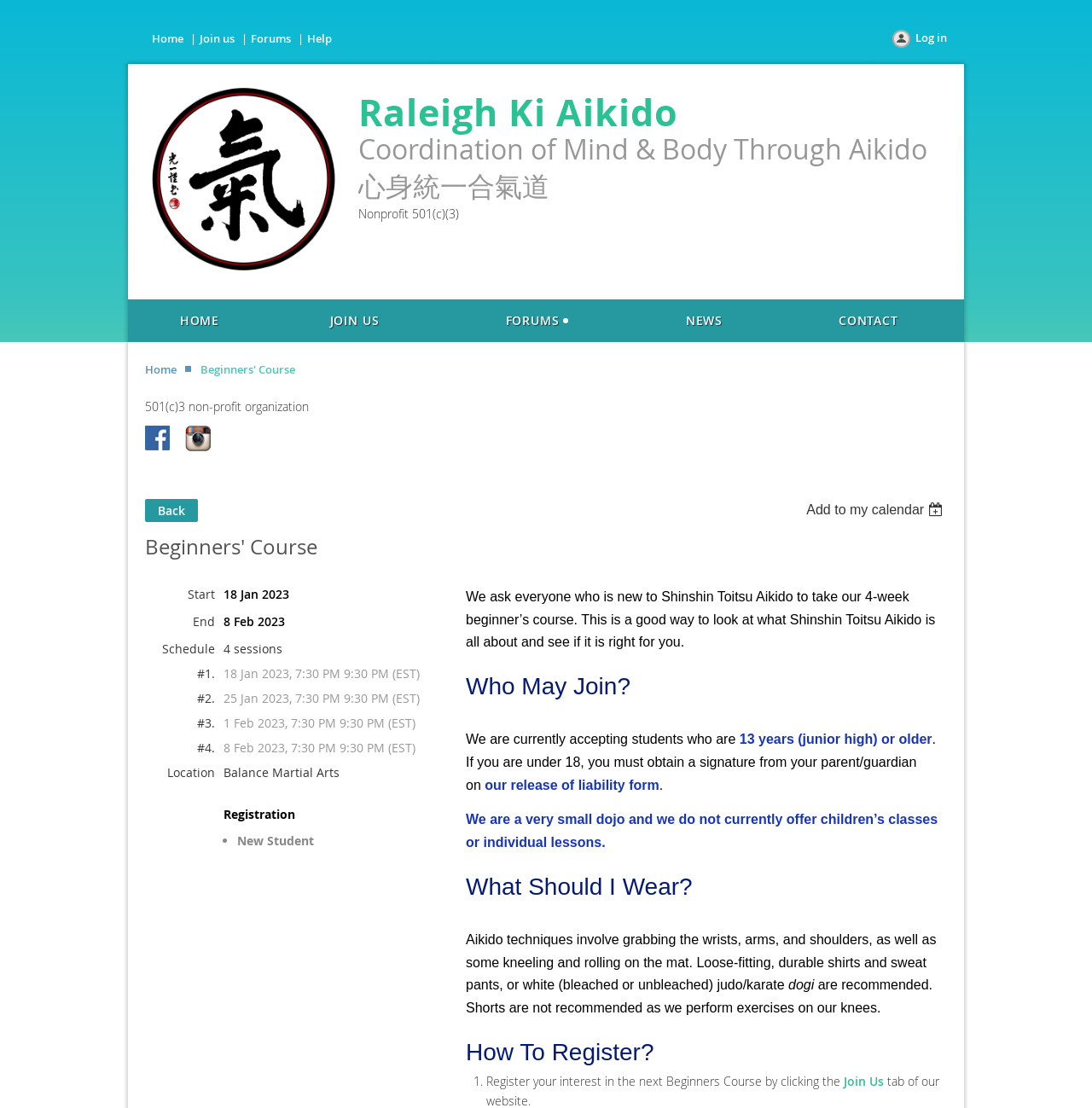Identify the bounding box for the UI element specified in this description: "Log in". The coordinates must be four float numbers between 0 and 1, formatted as [left, top, right, bottom].

[0.815, 0.027, 0.867, 0.046]